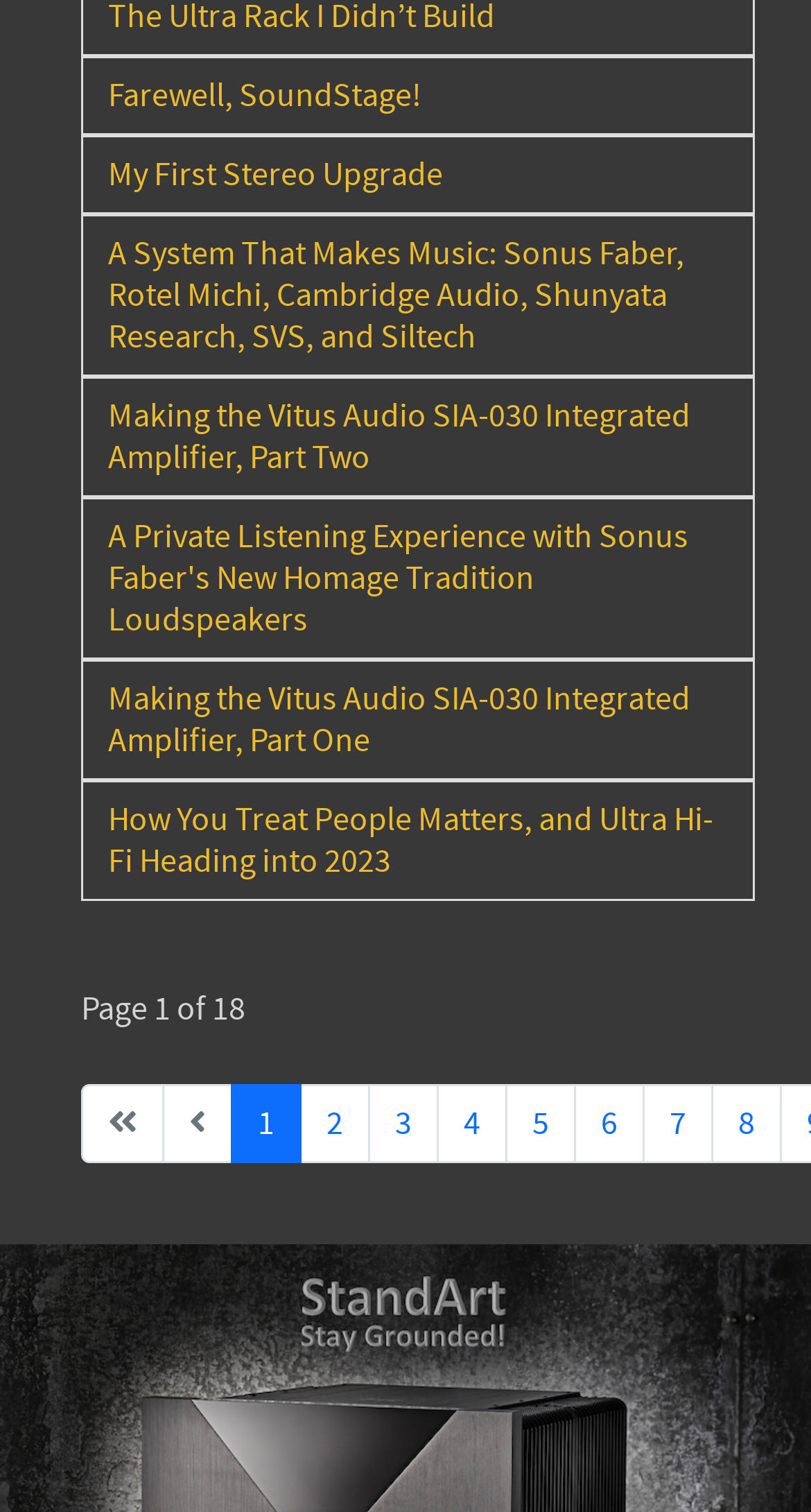Highlight the bounding box coordinates of the element you need to click to perform the following instruction: "Go to page 2."

[0.369, 0.718, 0.456, 0.77]